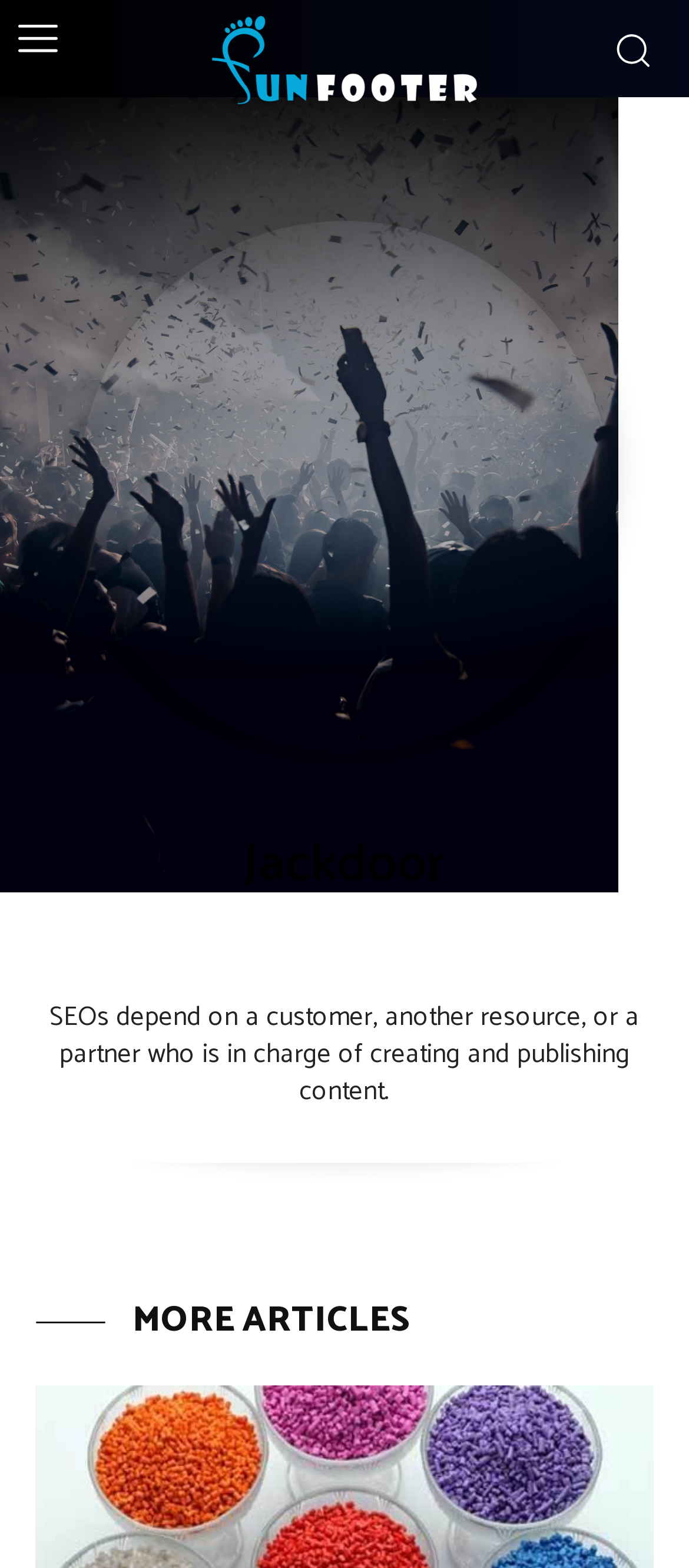Give a detailed overview of the webpage's appearance and contents.

The webpage is titled "Jackdoor - Fun Footer" and features a prominent image at the top right corner, taking up about 6% of the screen. Below this image, there is a logo link with an accompanying image, situated roughly in the middle of the screen. 

On the top left corner, there is a small image, about 1% of the screen size. The main heading "Jackdoor" is displayed prominently in the middle of the screen, spanning about 40% of the screen width. 

Below the main heading, there is a block of text that discusses how SEOs rely on customers, resources, or partners to create and publish content. This text takes up about 30% of the screen height. 

Further down, there is another image, about 10% of the screen size, situated on the left side of the screen. Below this image, the heading "MORE ARTICLES" is displayed, spanning about 40% of the screen width.